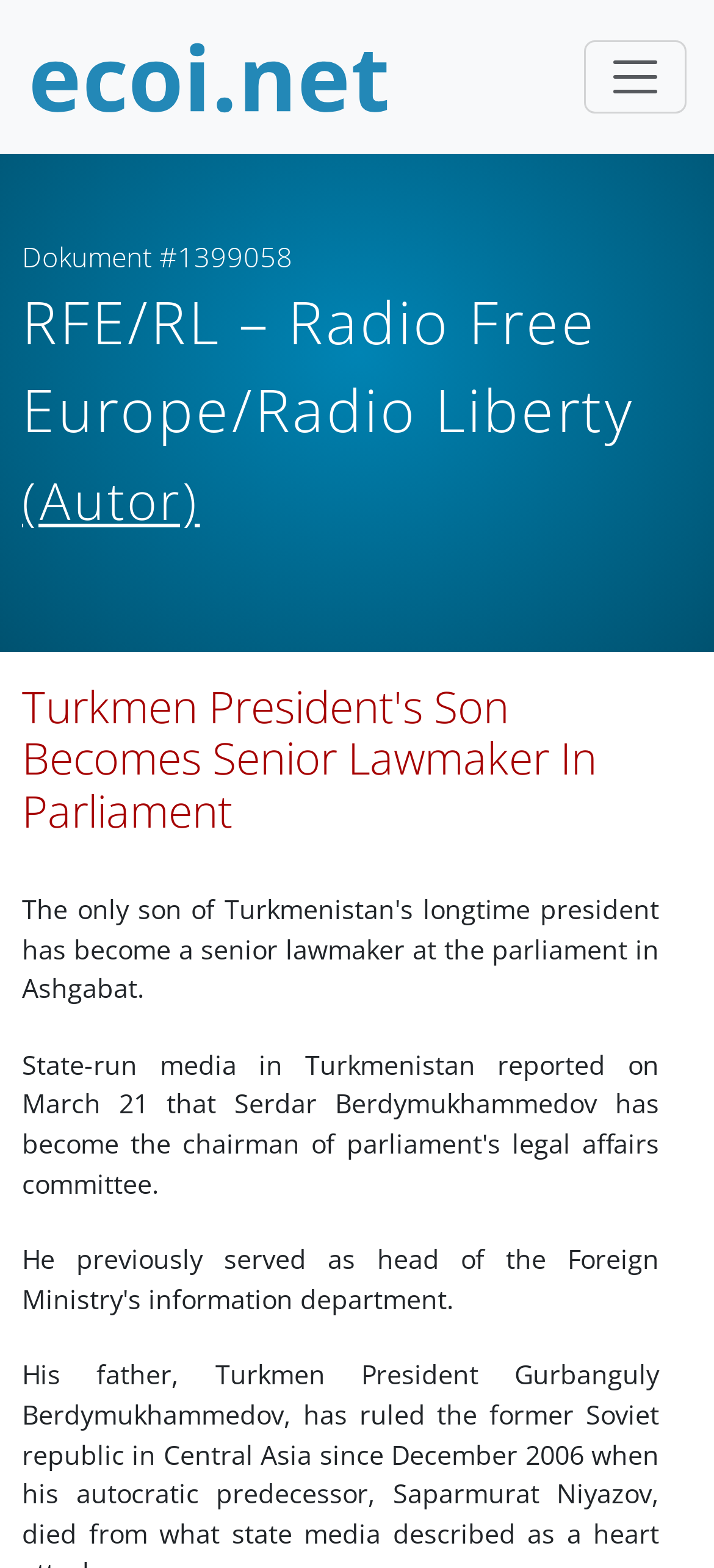Using the information in the image, could you please answer the following question in detail:
What is the name of the website?

I determined the answer by looking at the link element with the text 'ecoi.net' and its corresponding image element, which suggests that 'ecoi.net' is the name of the website.